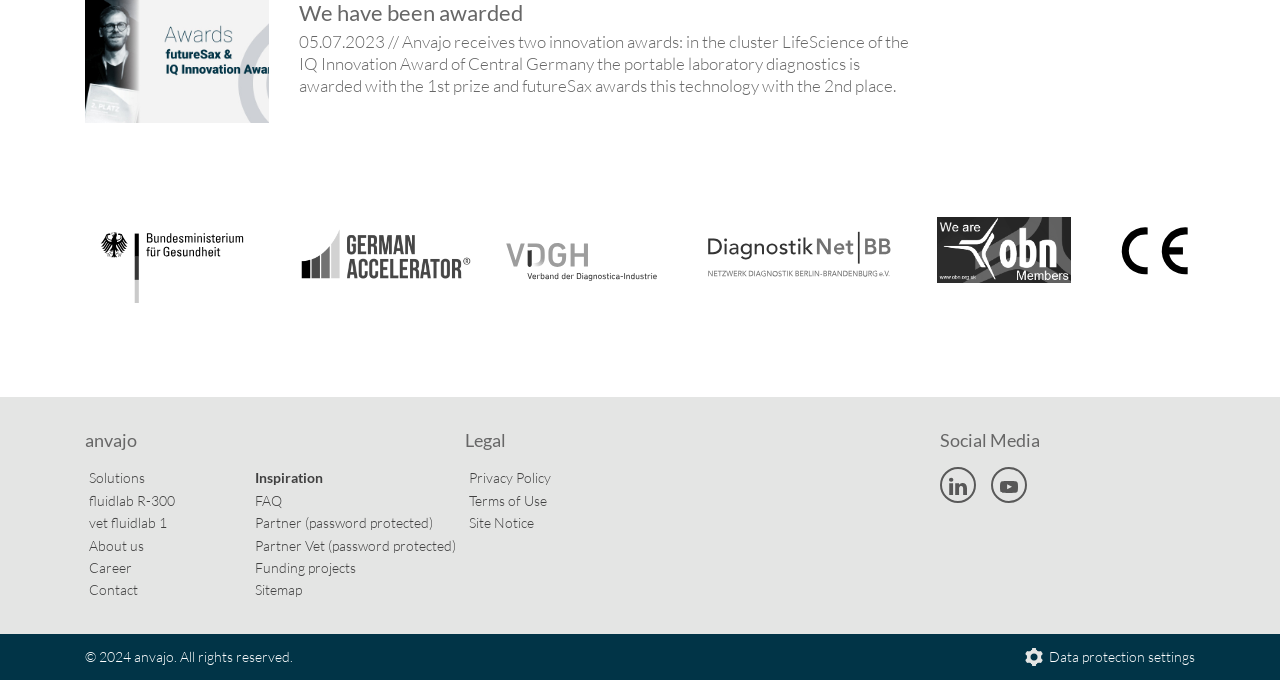What is the name of the portable laboratory diagnostics?
Utilize the image to construct a detailed and well-explained answer.

The answer can be found in the link element with the text 'fluidlab R-300' which is a solution provided by anvajo.